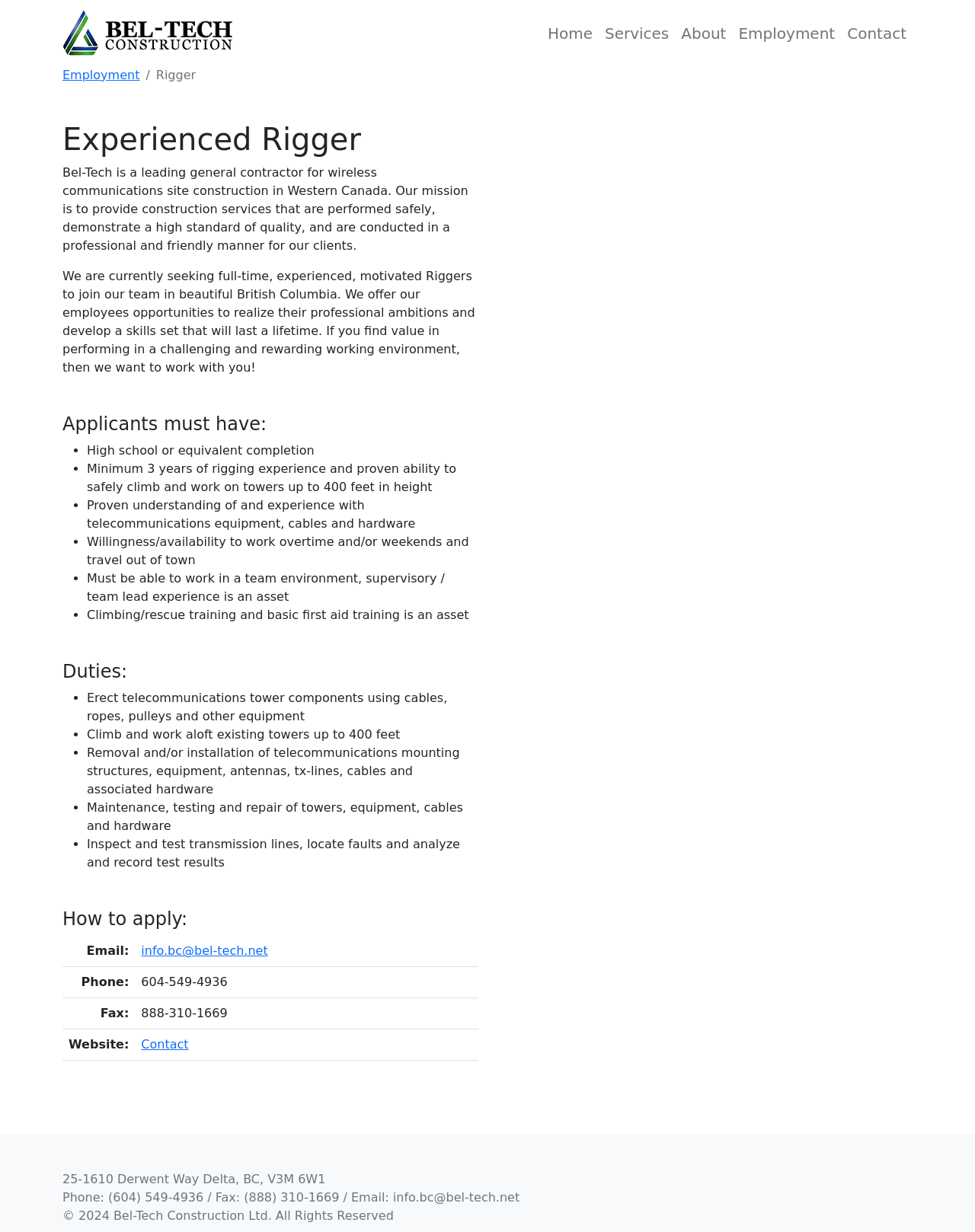Use a single word or phrase to respond to the question:
What is the email address to apply for the job?

info.bc@bel-tech.net